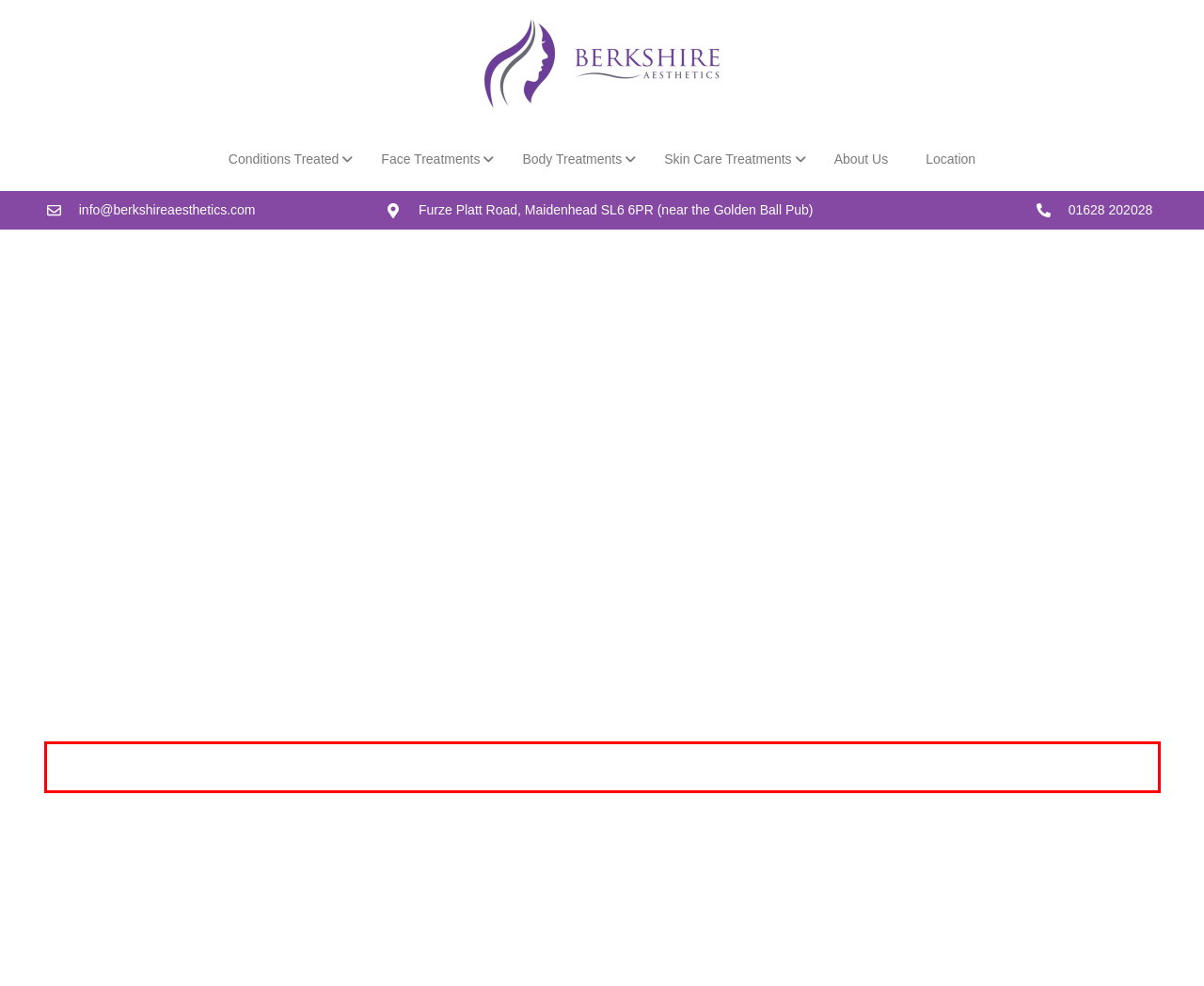Analyze the screenshot of a webpage where a red rectangle is bounding a UI element. Extract and generate the text content within this red bounding box.

UVB rays cause our skin to burn and will also cause direct damage to cellular DNA which can lead to skin disorders including cancer. UVA rays are responsible for oxidative stress and free radical formation which is also responsible for cellular DNA damage.